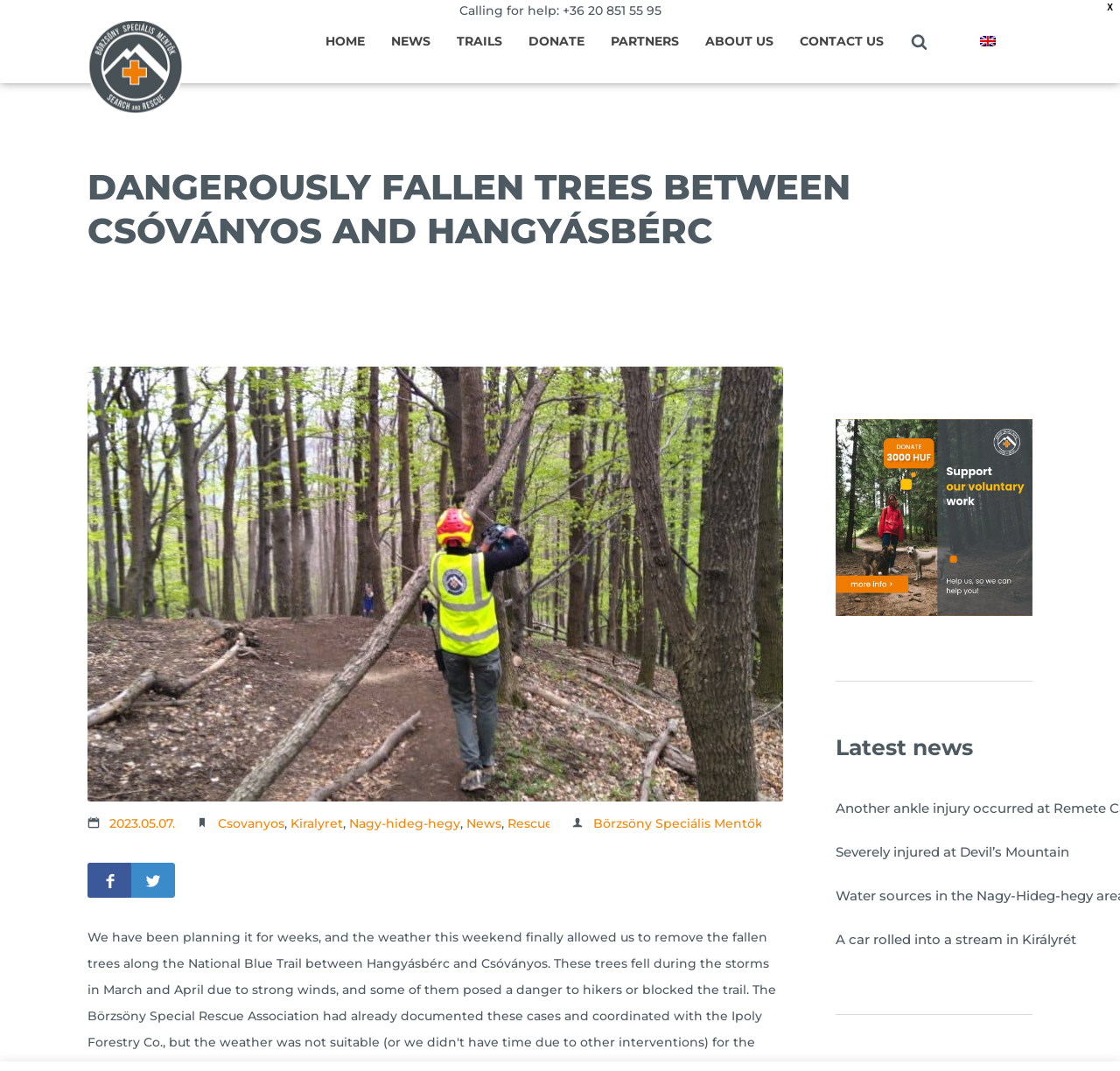How many separators are there on the webpage? Observe the screenshot and provide a one-word or short phrase answer.

10